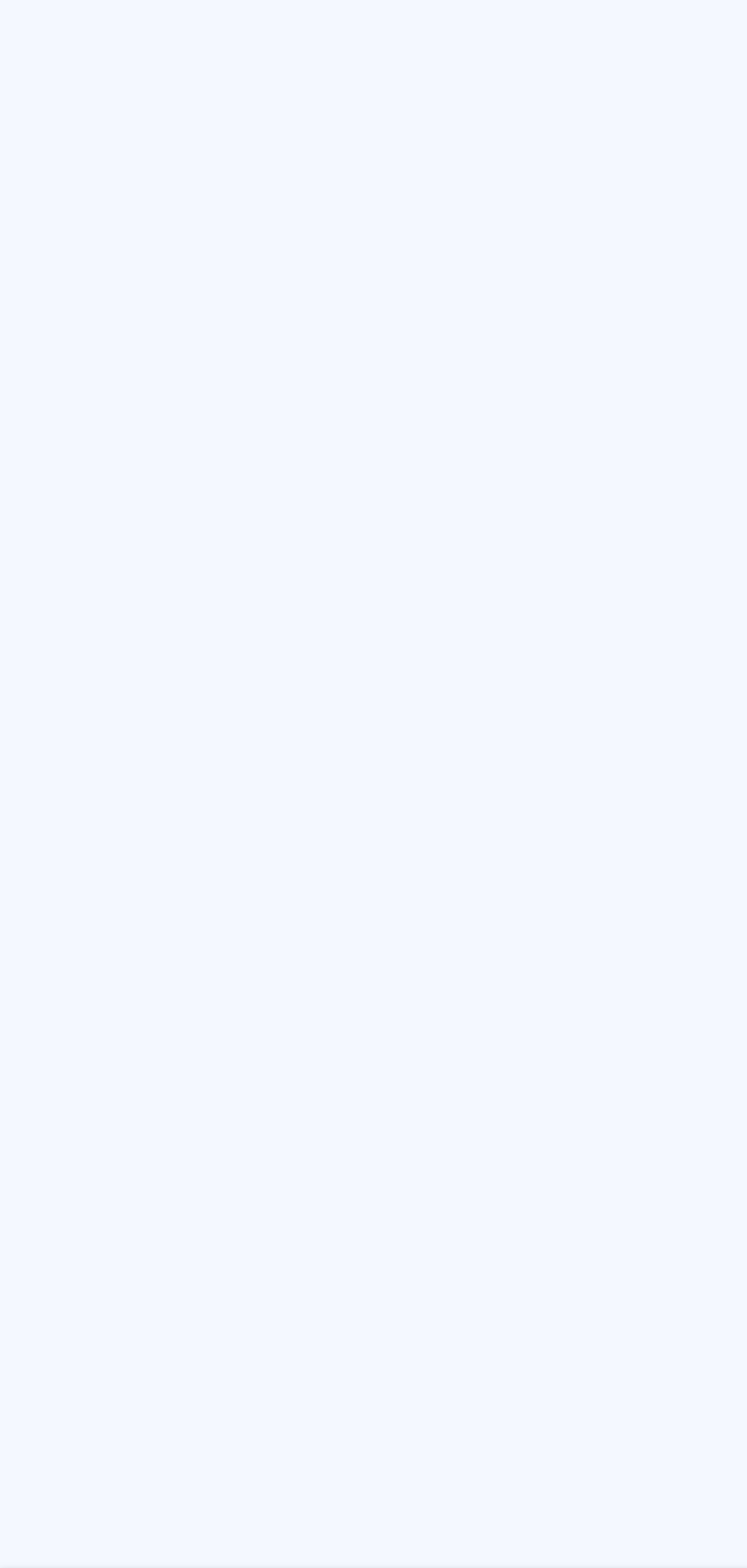Find the bounding box coordinates of the element you need to click on to perform this action: 'Click on Arbitrage'. The coordinates should be represented by four float values between 0 and 1, in the format [left, top, right, bottom].

[0.038, 0.086, 0.221, 0.104]